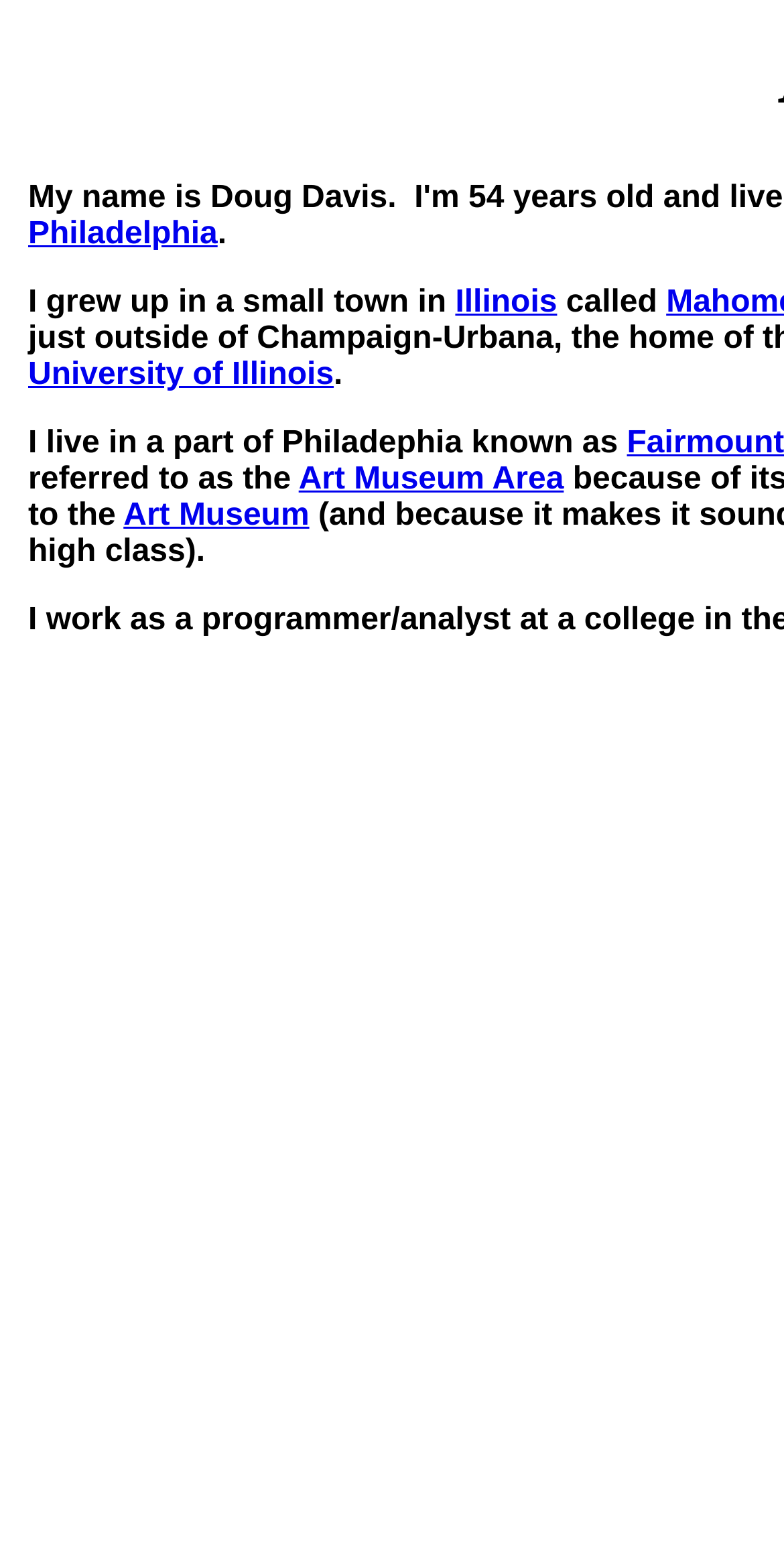What is the name of the university mentioned? Examine the screenshot and reply using just one word or a brief phrase.

University of Illinois